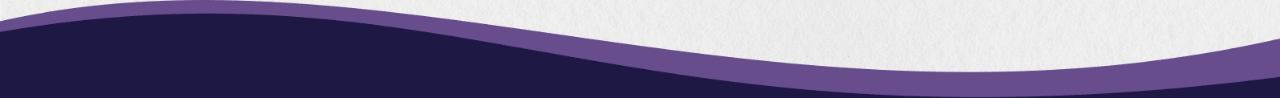Observe the image and answer the following question in detail: What is the purpose of the seamless gradient in the image?

The caption states that the seamless gradient lends a modern touch, evoking creativity and a welcoming atmosphere, suggesting that the purpose of the gradient is to create a sense of creativity and welcoming atmosphere.